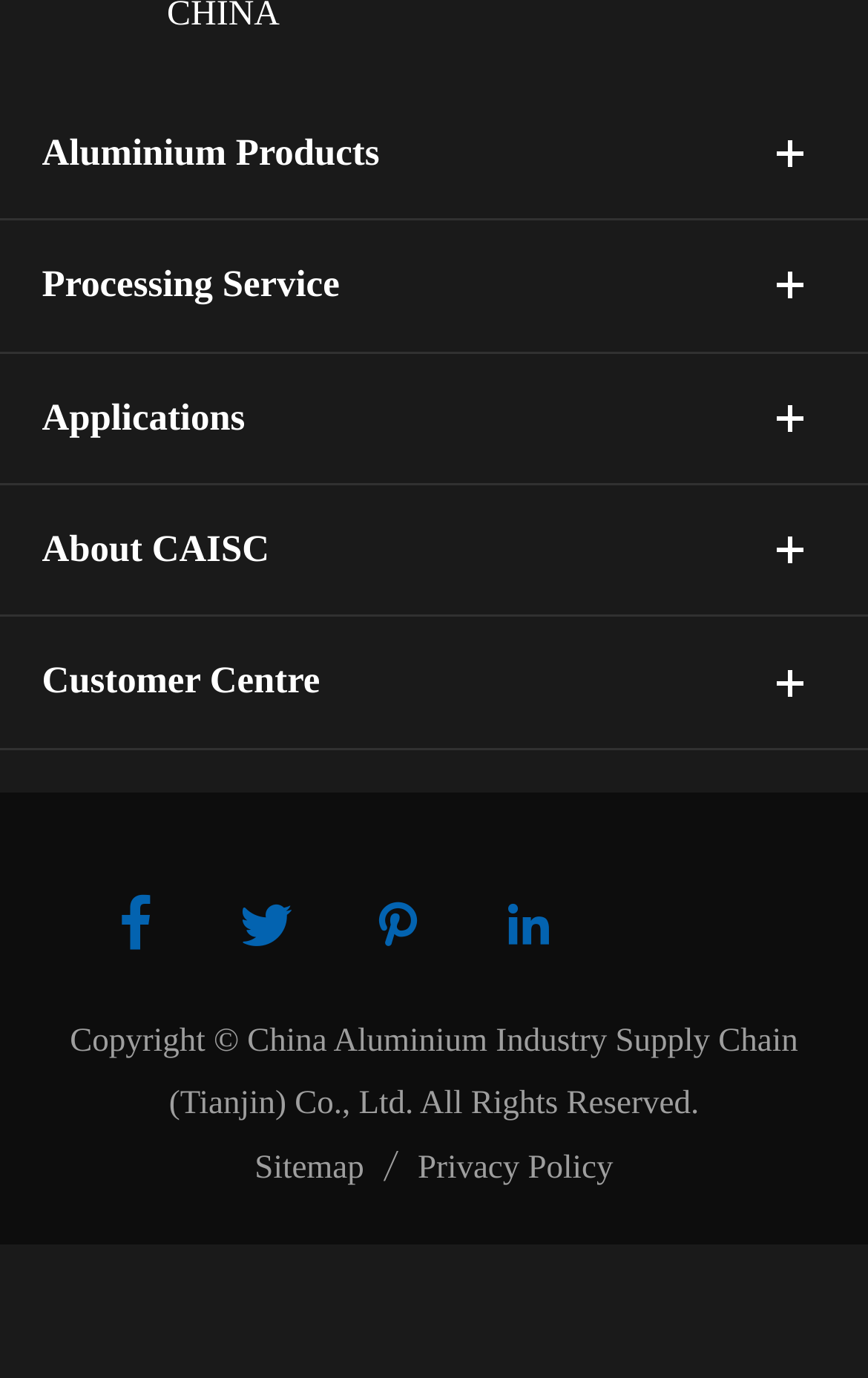Bounding box coordinates are specified in the format (top-left x, top-left y, bottom-right x, bottom-right y). All values are floating point numbers bounded between 0 and 1. Please provide the bounding box coordinate of the region this sentence describes: Aluminium Round Bar

[0.061, 0.406, 0.965, 0.467]